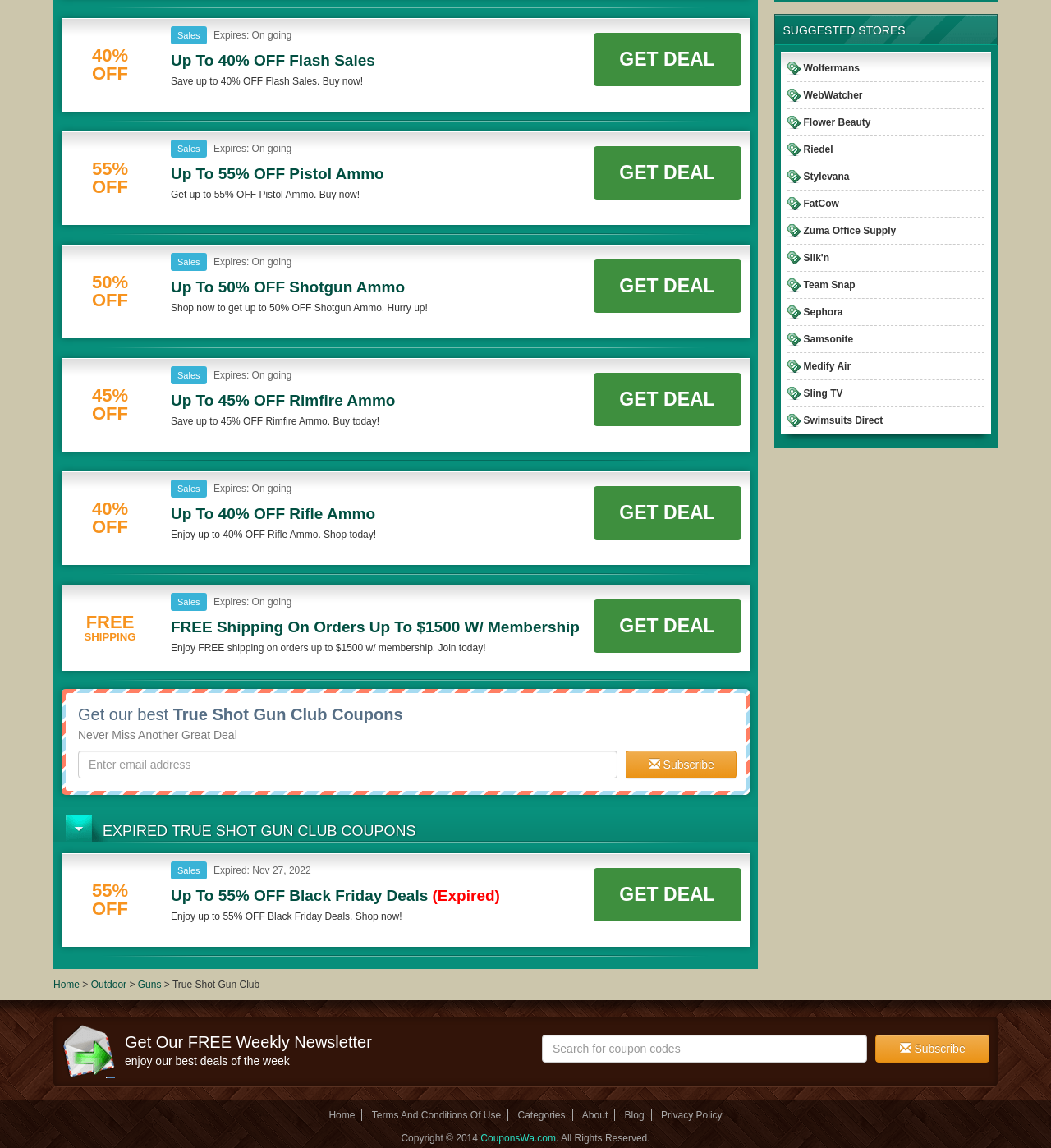Please find the bounding box coordinates in the format (top-left x, top-left y, bottom-right x, bottom-right y) for the given element description. Ensure the coordinates are floating point numbers between 0 and 1. Description: Zuma Office Supply

[0.764, 0.196, 0.852, 0.206]